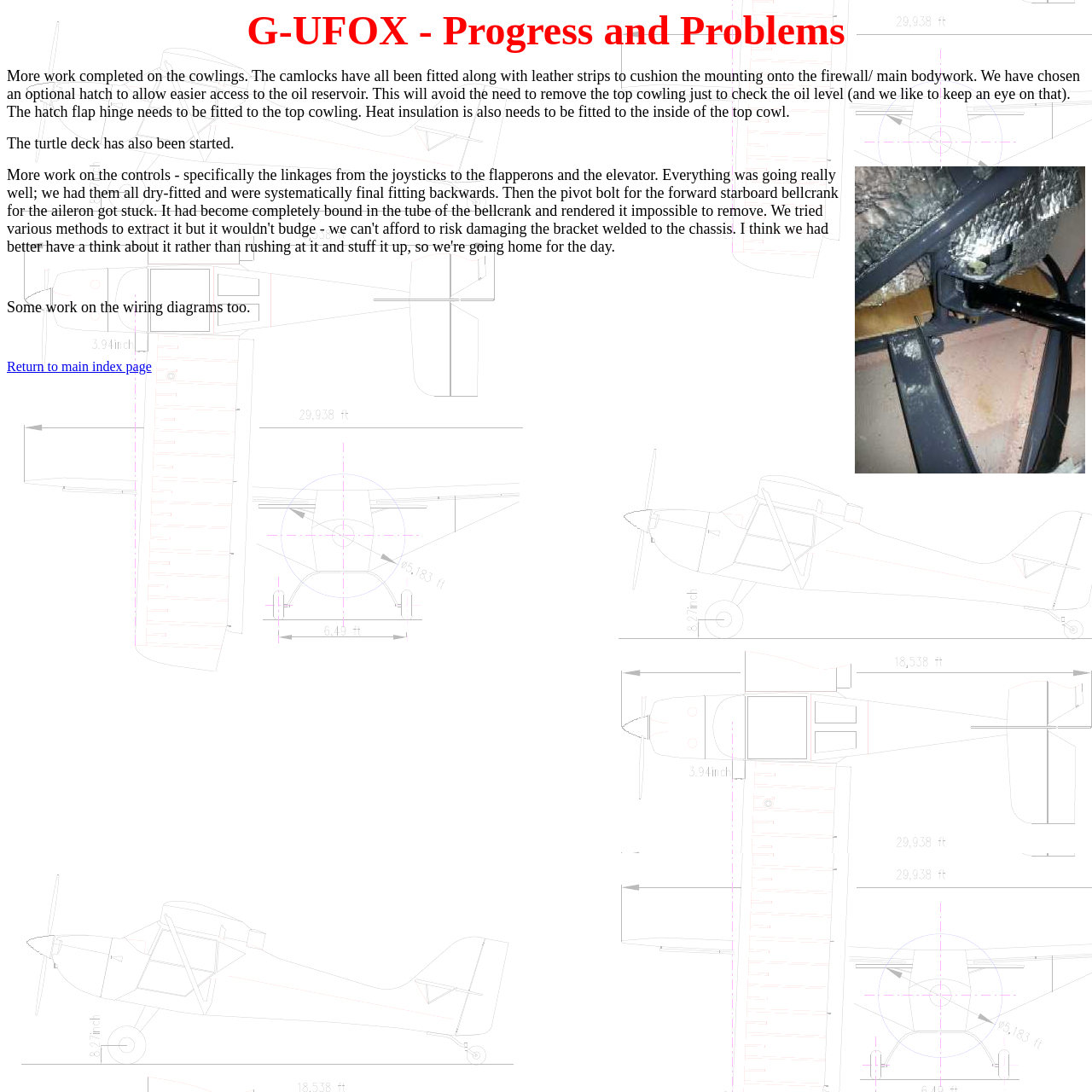Locate the bounding box of the UI element defined by this description: "Return to main index page". The coordinates should be given as four float numbers between 0 and 1, formatted as [left, top, right, bottom].

[0.006, 0.329, 0.139, 0.342]